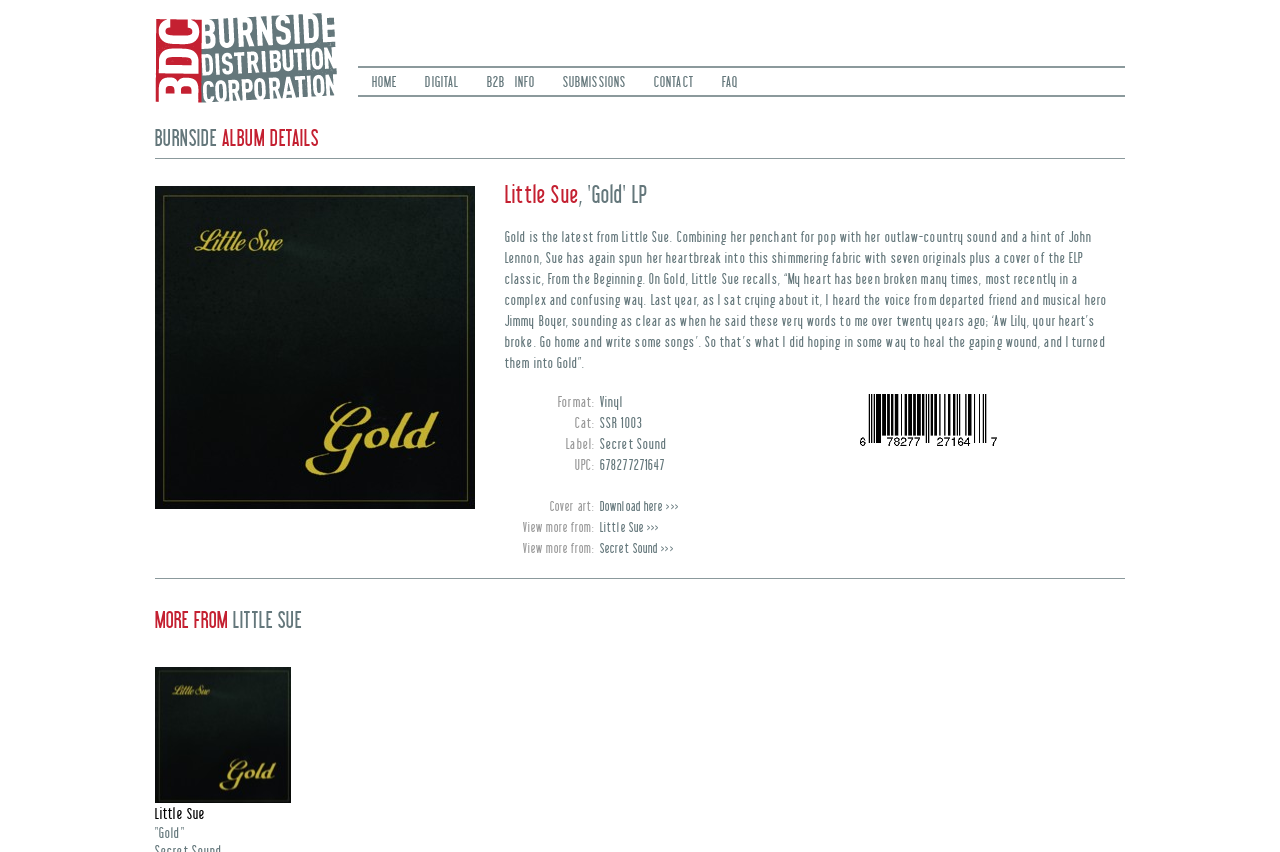Extract the bounding box coordinates for the UI element described as: "Download here >>>".

[0.469, 0.586, 0.53, 0.603]